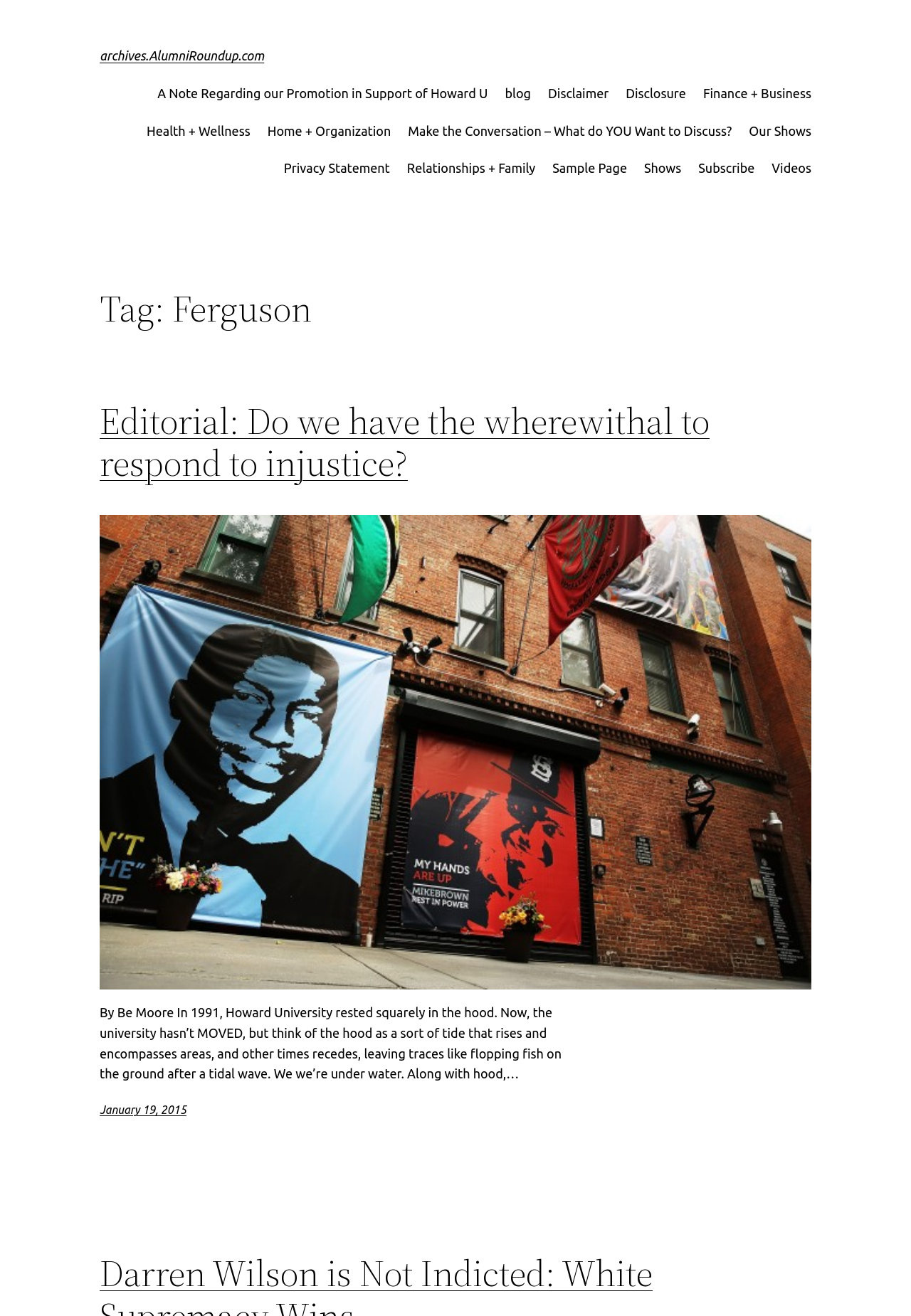Please find and report the bounding box coordinates of the element to click in order to perform the following action: "Click on the 'A Note Regarding our Promotion in Support of Howard U' link". The coordinates should be expressed as four float numbers between 0 and 1, in the format [left, top, right, bottom].

[0.173, 0.063, 0.536, 0.079]